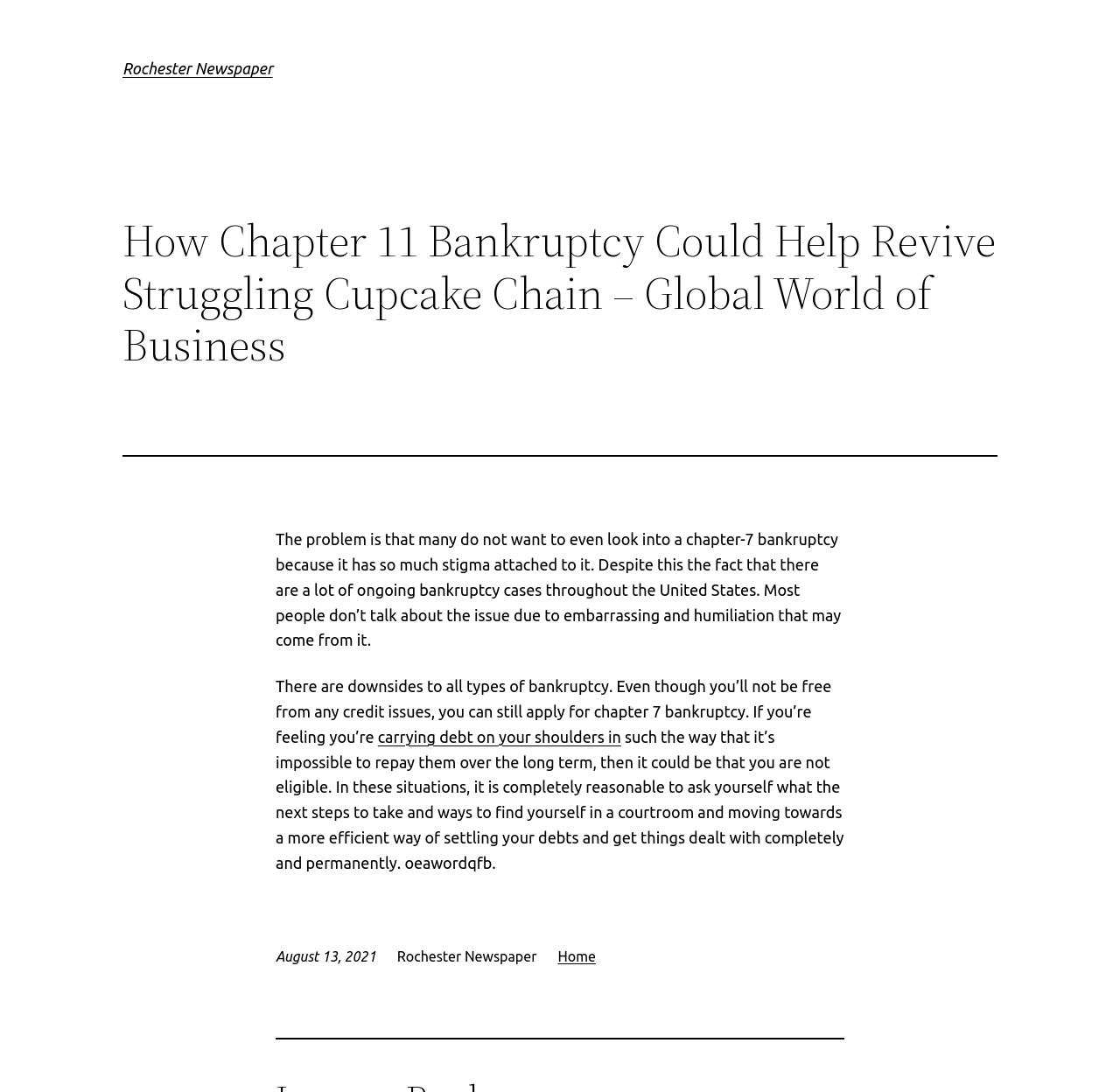What is the main topic of the article?
Based on the screenshot, provide your answer in one word or phrase.

Bankruptcy